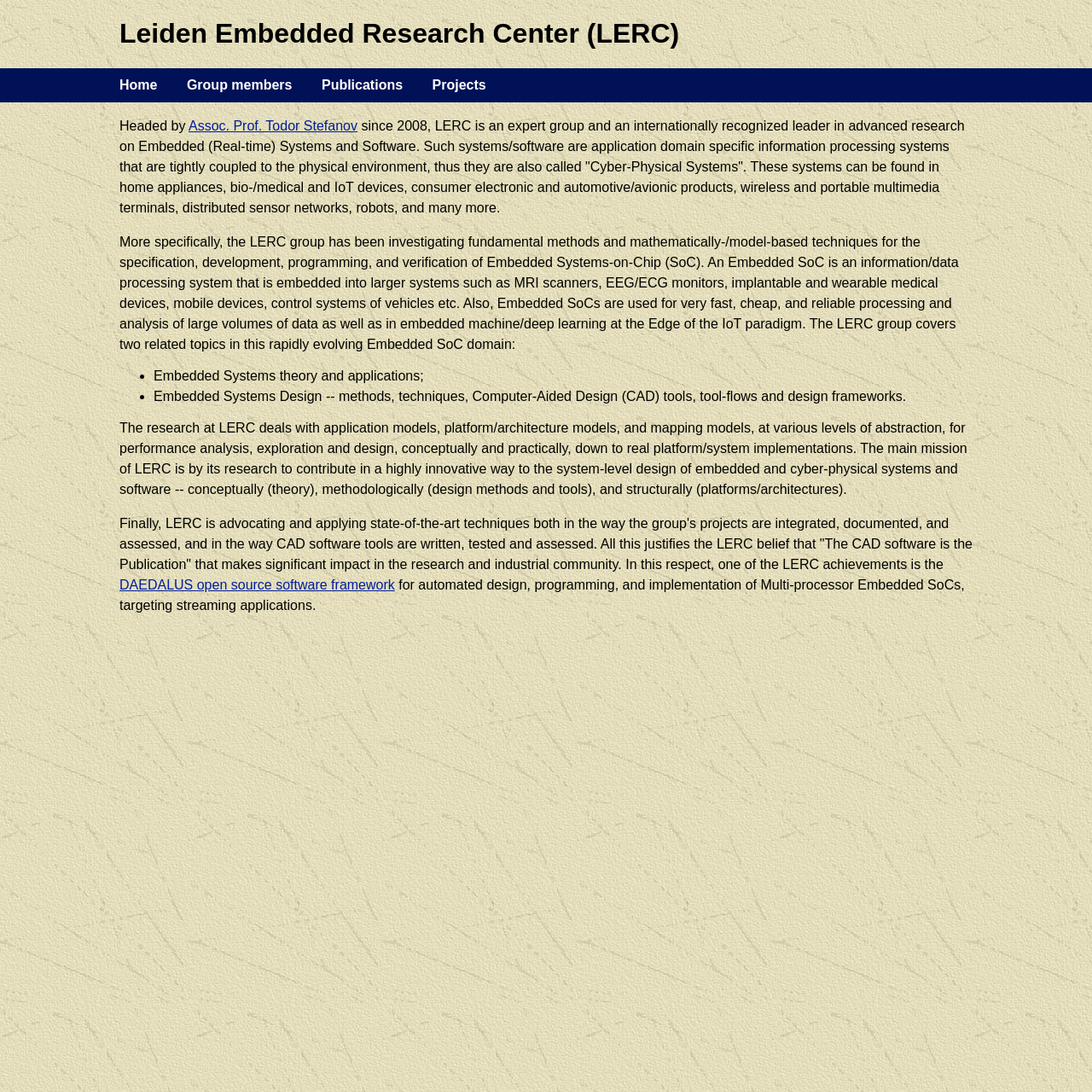Give a detailed account of the webpage, highlighting key information.

The webpage is about the Leiden Embedded Research Center (LERC). At the top, there is a heading with the center's name. Below the heading, there are four links: "Home", "Group members", "Publications", and "Projects", which are aligned horizontally and take up a small portion of the page.

Following the links, there is a brief description of the center, stating that it is headed by Assoc. Prof. Todor Stefanov since 2008. The description then elaborates on the center's research focus, which is on advanced research on Embedded (Real-time) Systems and Software, also known as "Cyber-Physical Systems". These systems can be found in various applications such as home appliances, bio-/medical and IoT devices, and automotive/avionic products.

The webpage then delves deeper into the center's research, explaining that it investigates fundamental methods and mathematically-/model-based techniques for the specification, development, programming, and verification of Embedded Systems-on-Chip (SoC). The text describes the center's focus on two related topics in this domain.

Below this, there is a list with two bullet points, highlighting the center's research areas: Embedded Systems theory and applications, and Embedded Systems Design. The list is indented, indicating that it is a sub-section of the previous text.

The webpage continues to describe the center's research, stating that it deals with application models, platform/architecture models, and mapping models, at various levels of abstraction, for performance analysis, exploration, and design. The main mission of LERC is to contribute to the system-level design of embedded and cyber-physical systems and software.

Finally, the webpage mentions that LERC is advocating and applying state-of-the-art techniques in its projects and CAD software tools, and highlights one of its achievements, the DAEDALUS open source software framework, which is used for automated design, programming, and implementation of Multi-processor Embedded SoCs.